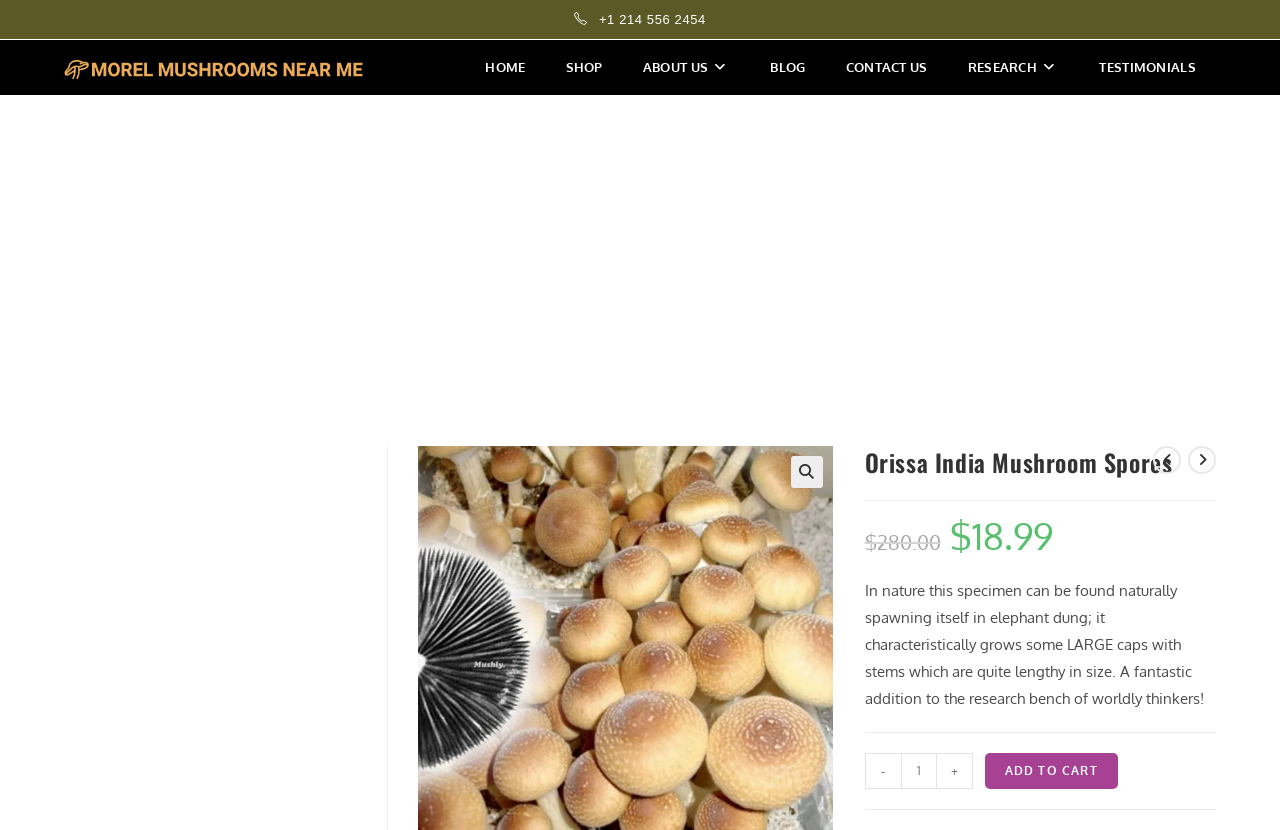Please give a succinct answer to the question in one word or phrase:
What is the phone number to contact?

+1 214 556 2454